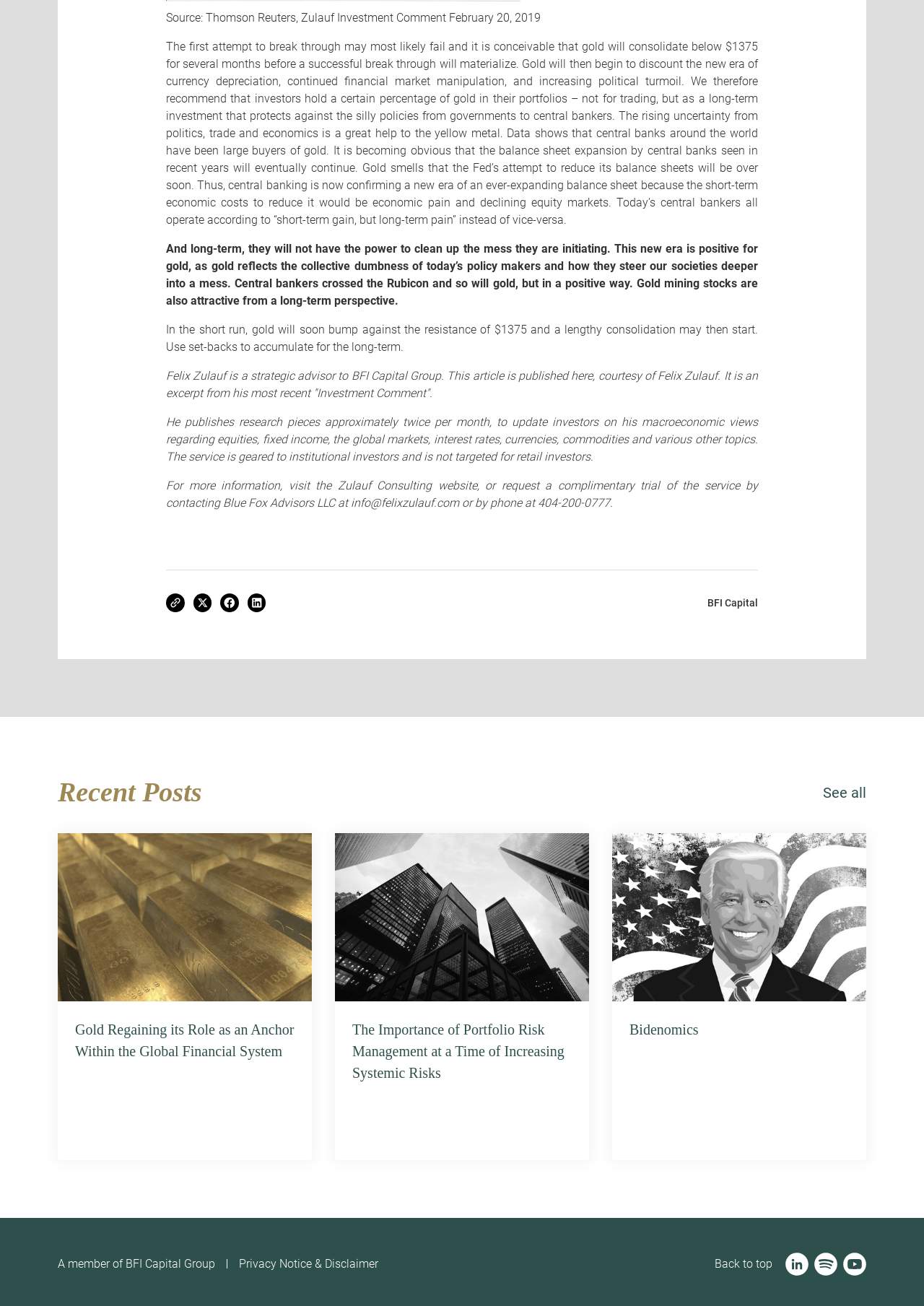Find the bounding box coordinates for the HTML element described in this sentence: "Back to top". Provide the coordinates as four float numbers between 0 and 1, in the format [left, top, right, bottom].

[0.773, 0.961, 0.836, 0.974]